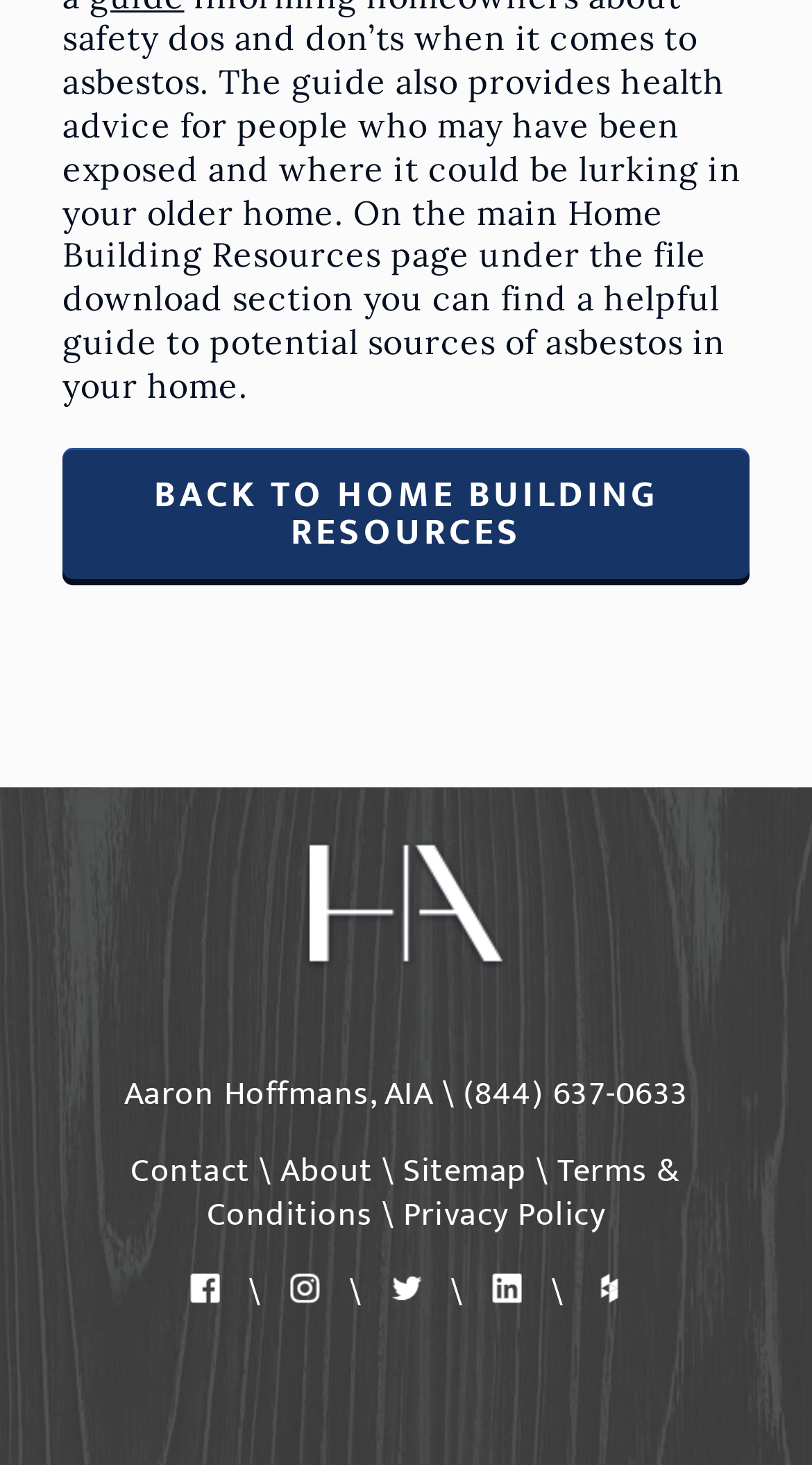Determine the bounding box coordinates of the clickable region to execute the instruction: "check the terms and conditions". The coordinates should be four float numbers between 0 and 1, denoted as [left, top, right, bottom].

[0.254, 0.781, 0.839, 0.849]